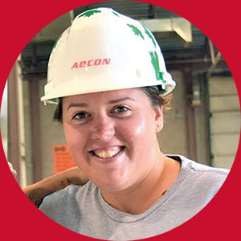What is the purpose of the AWIT program?
Based on the image content, provide your answer in one word or a short phrase.

To empower women in trades